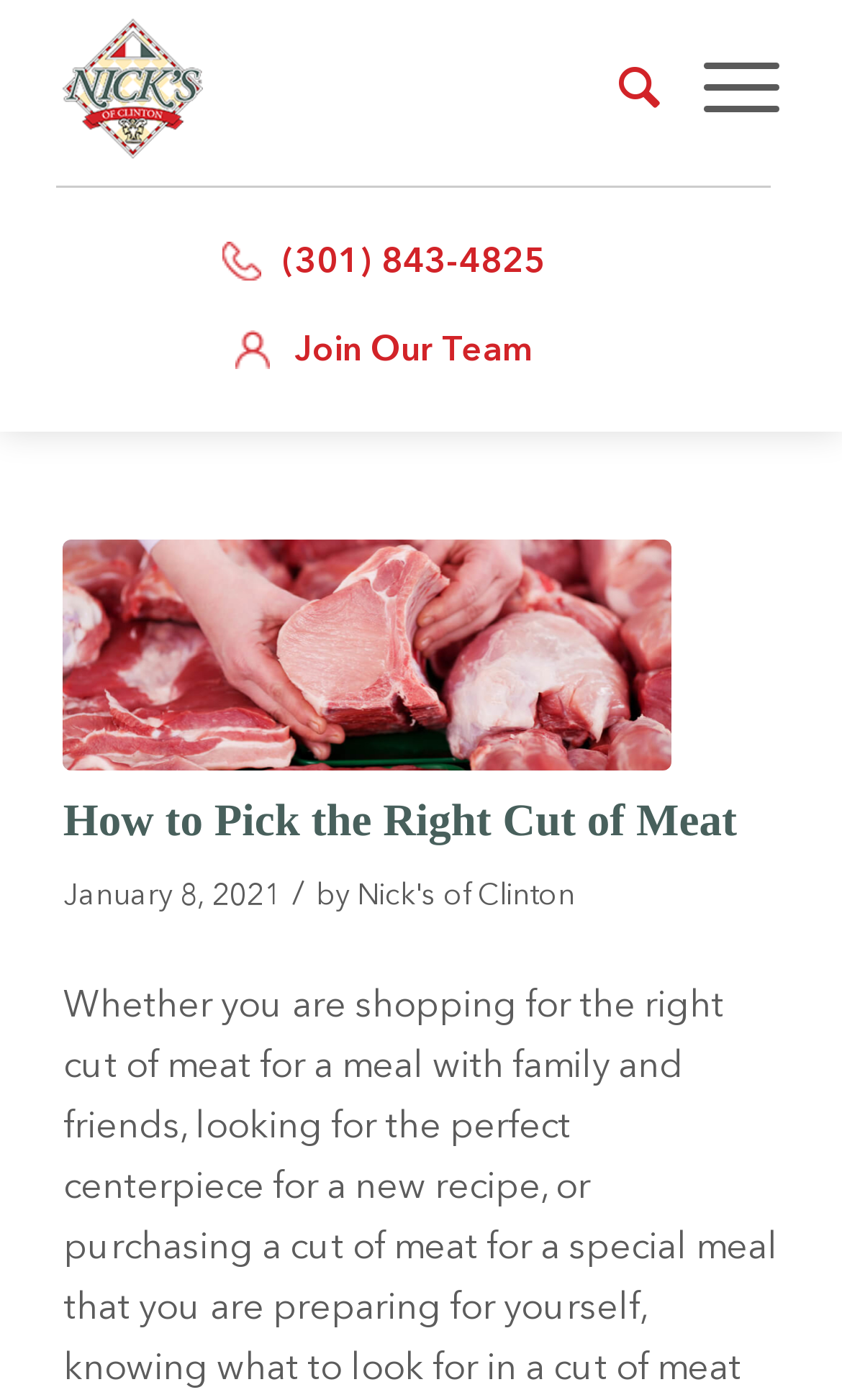Please give a concise answer to this question using a single word or phrase: 
When was the article published?

January 8, 2021